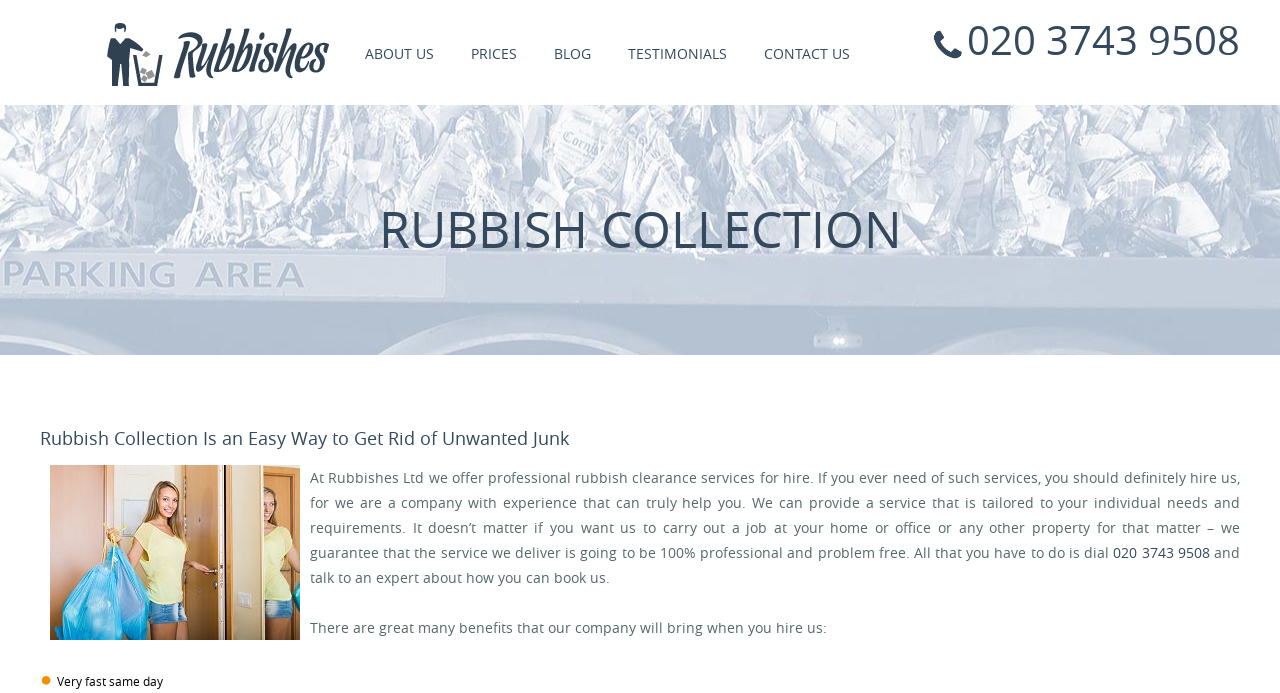Locate the bounding box of the UI element defined by this description: "Prices". The coordinates should be given as four float numbers between 0 and 1, formatted as [left, top, right, bottom].

[0.357, 0.043, 0.415, 0.111]